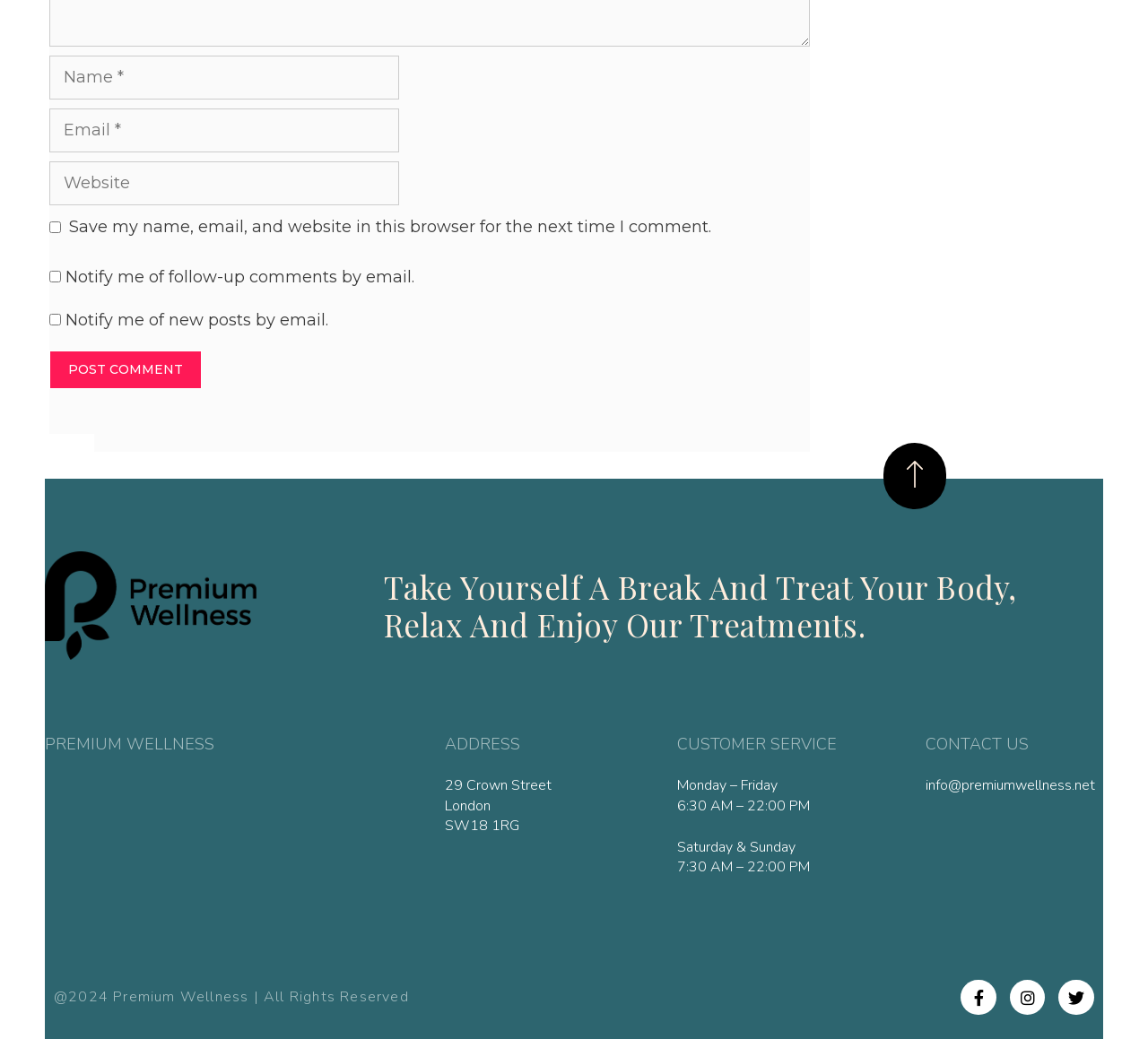Find the coordinates for the bounding box of the element with this description: "name="submit" value="Post Comment"".

[0.043, 0.337, 0.176, 0.374]